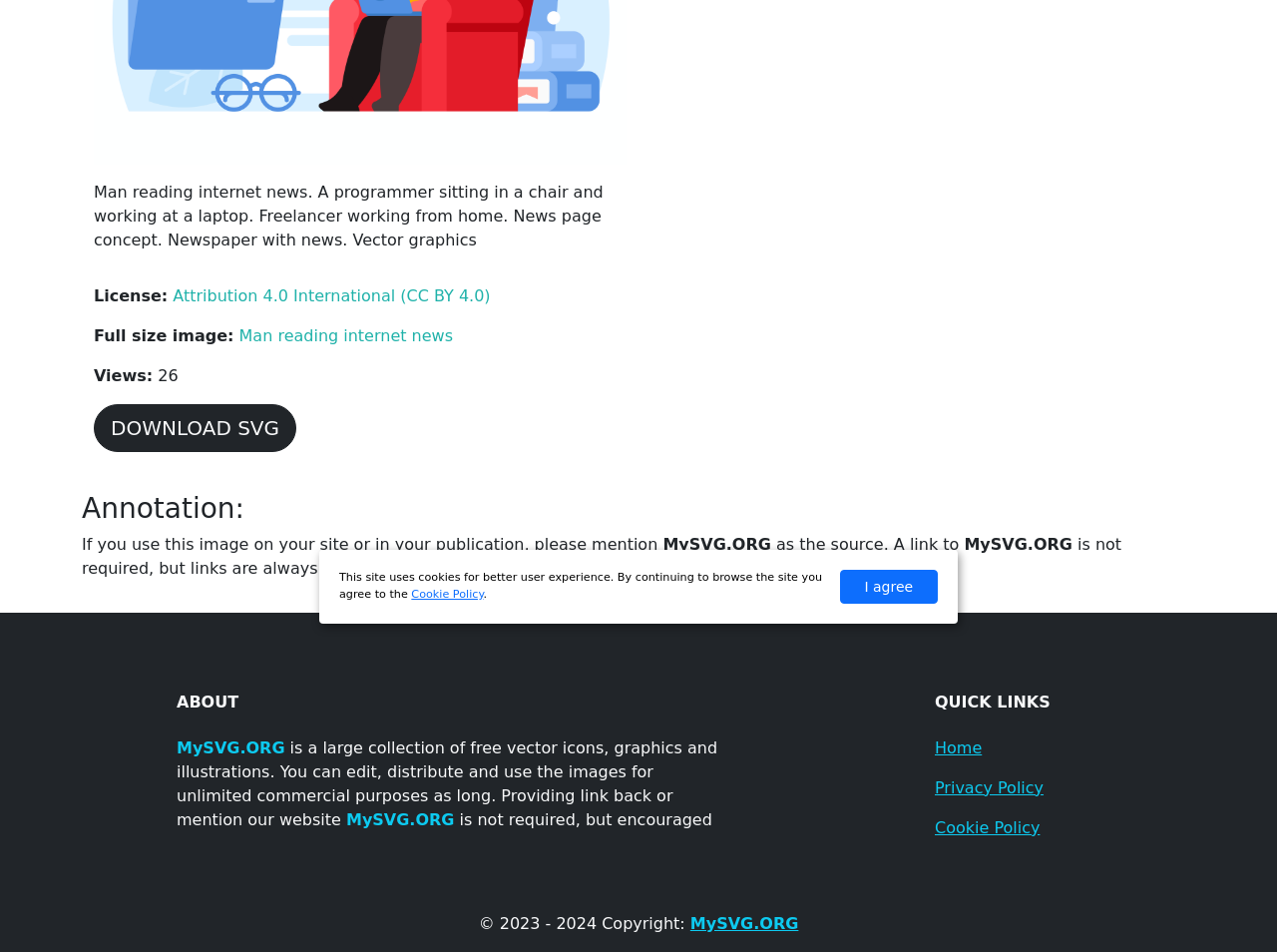Identify the bounding box of the UI element that matches this description: "DOWNLOAD SVG".

[0.073, 0.424, 0.232, 0.475]